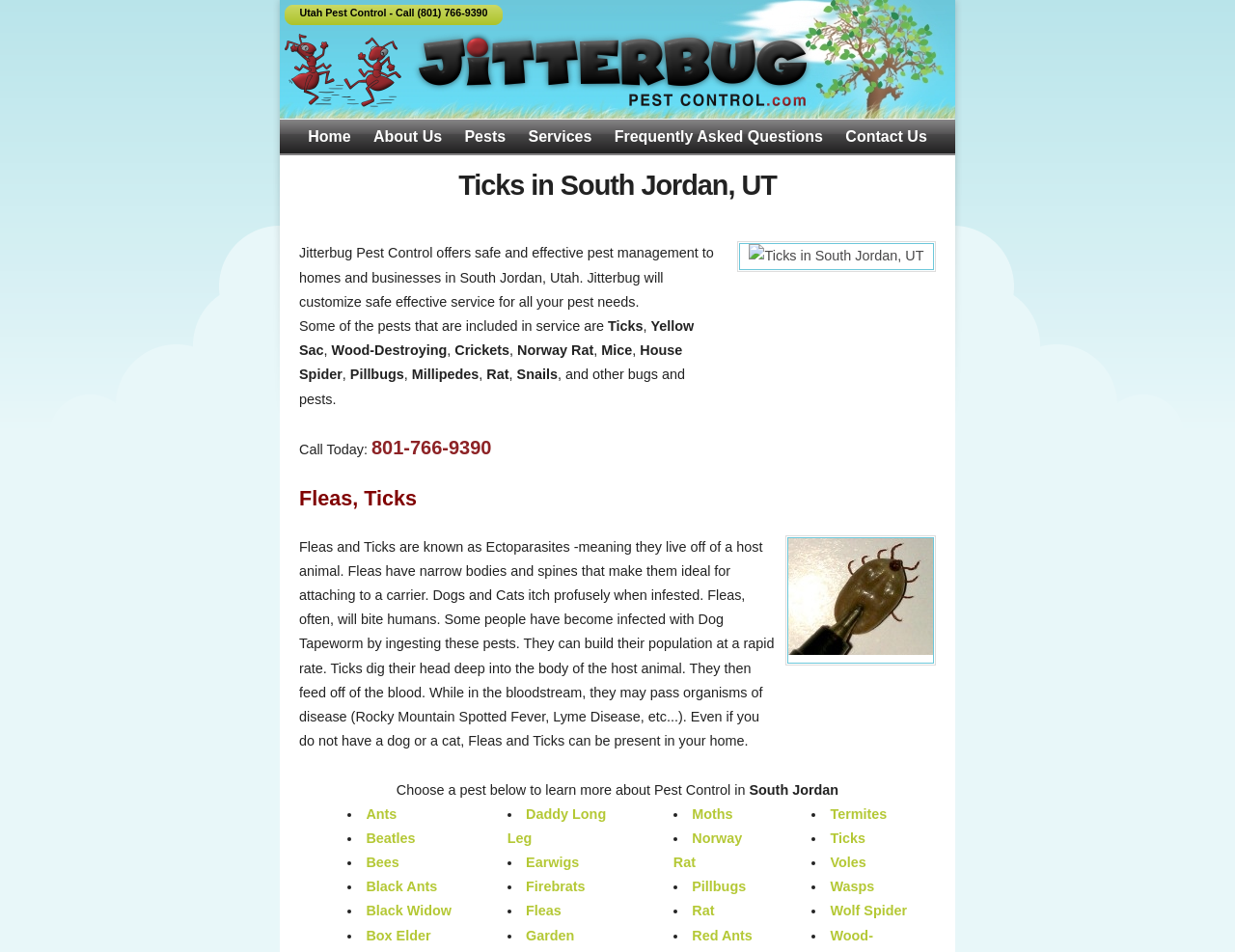Answer this question using a single word or a brief phrase:
What is the purpose of the list of pests?

To learn more about pest control